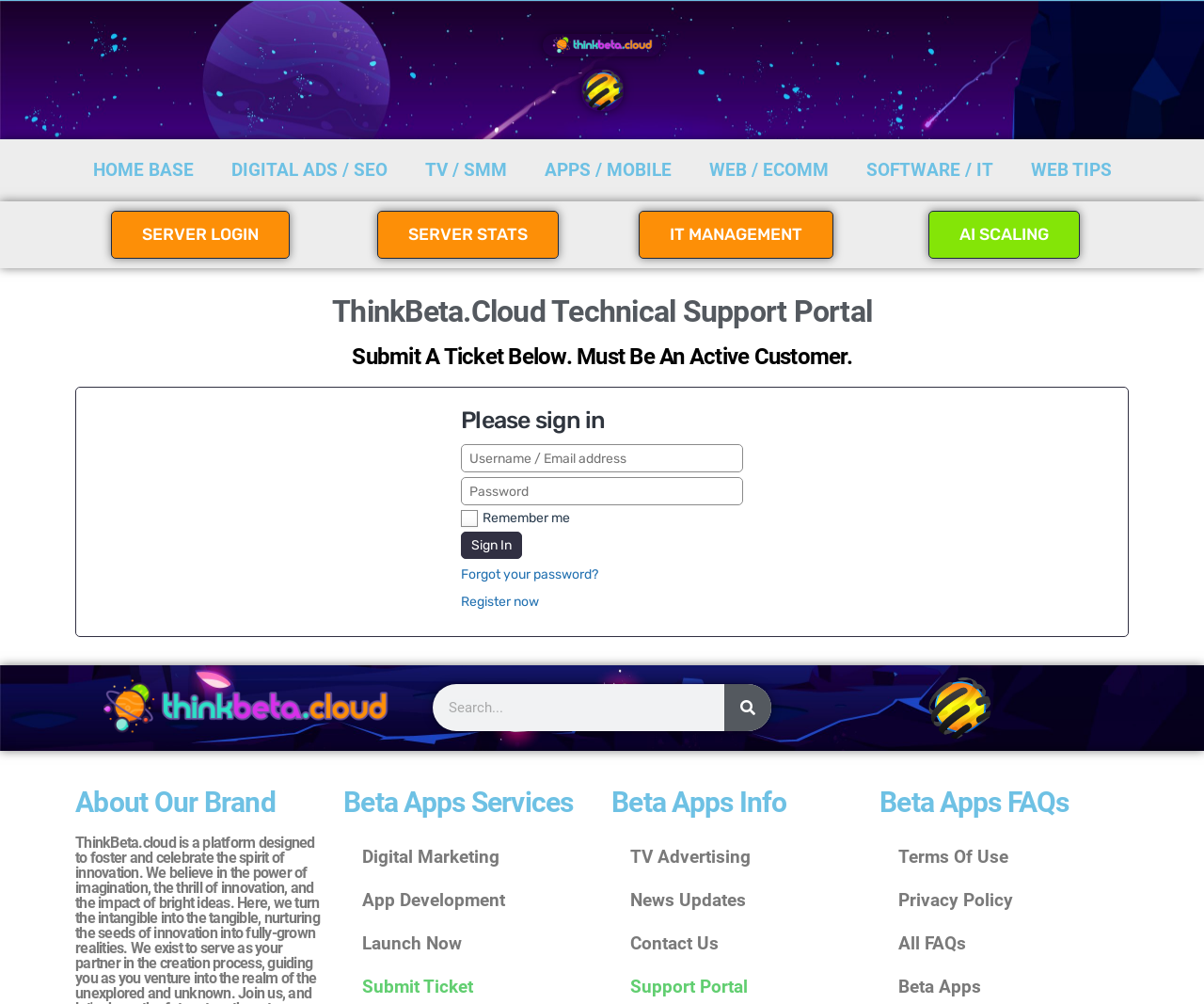Ascertain the bounding box coordinates for the UI element detailed here: "TV / SMM". The coordinates should be provided as [left, top, right, bottom] with each value being a float between 0 and 1.

[0.337, 0.148, 0.436, 0.191]